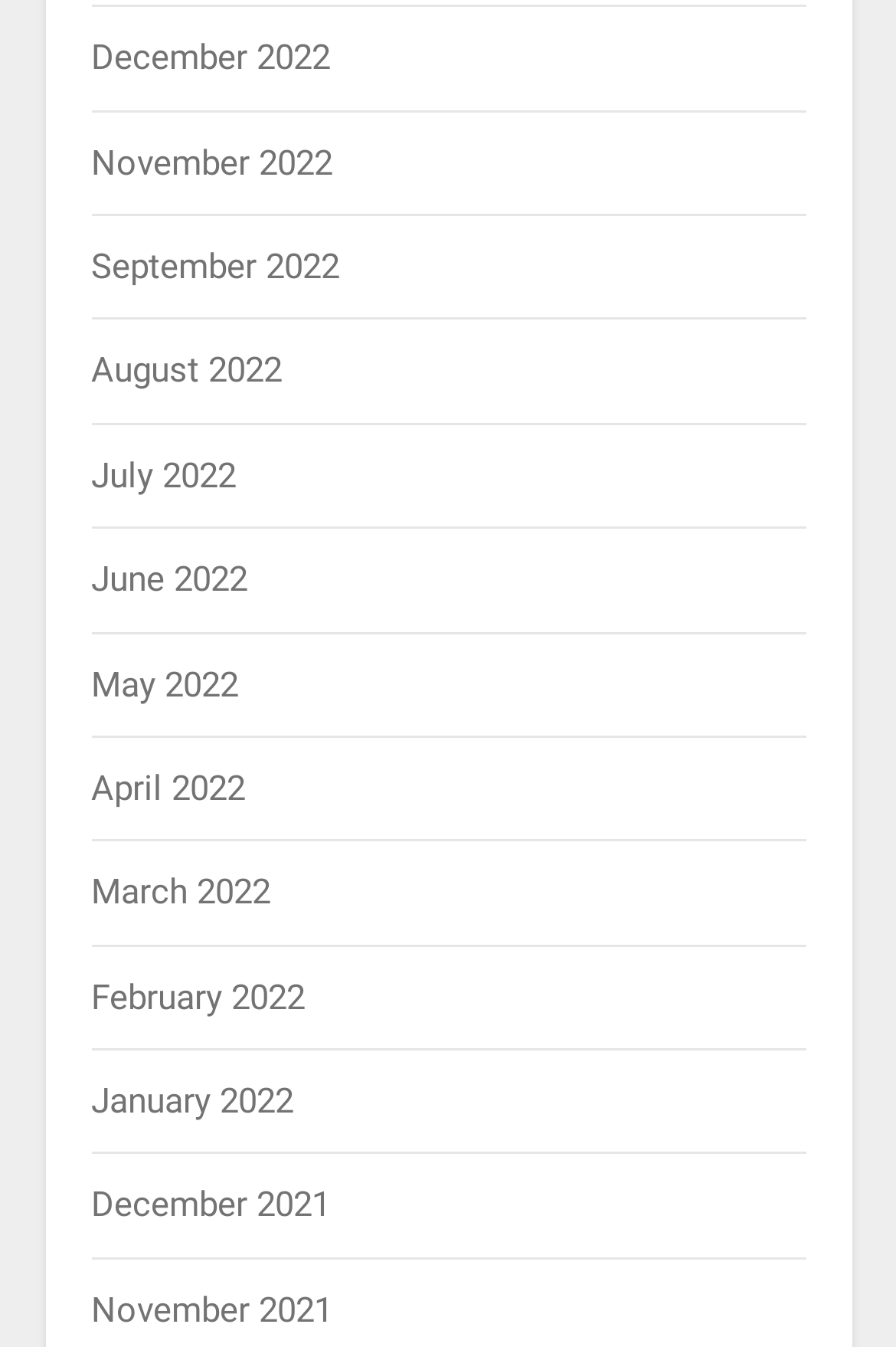Given the element description, predict the bounding box coordinates in the format (top-left x, top-left y, bottom-right x, bottom-right y), using floating point numbers between 0 and 1: August 2022

[0.101, 0.26, 0.314, 0.291]